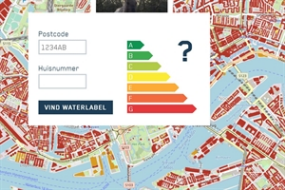What does the gradient rating scale indicate?
Based on the image, provide your answer in one word or phrase.

Water retention capacity